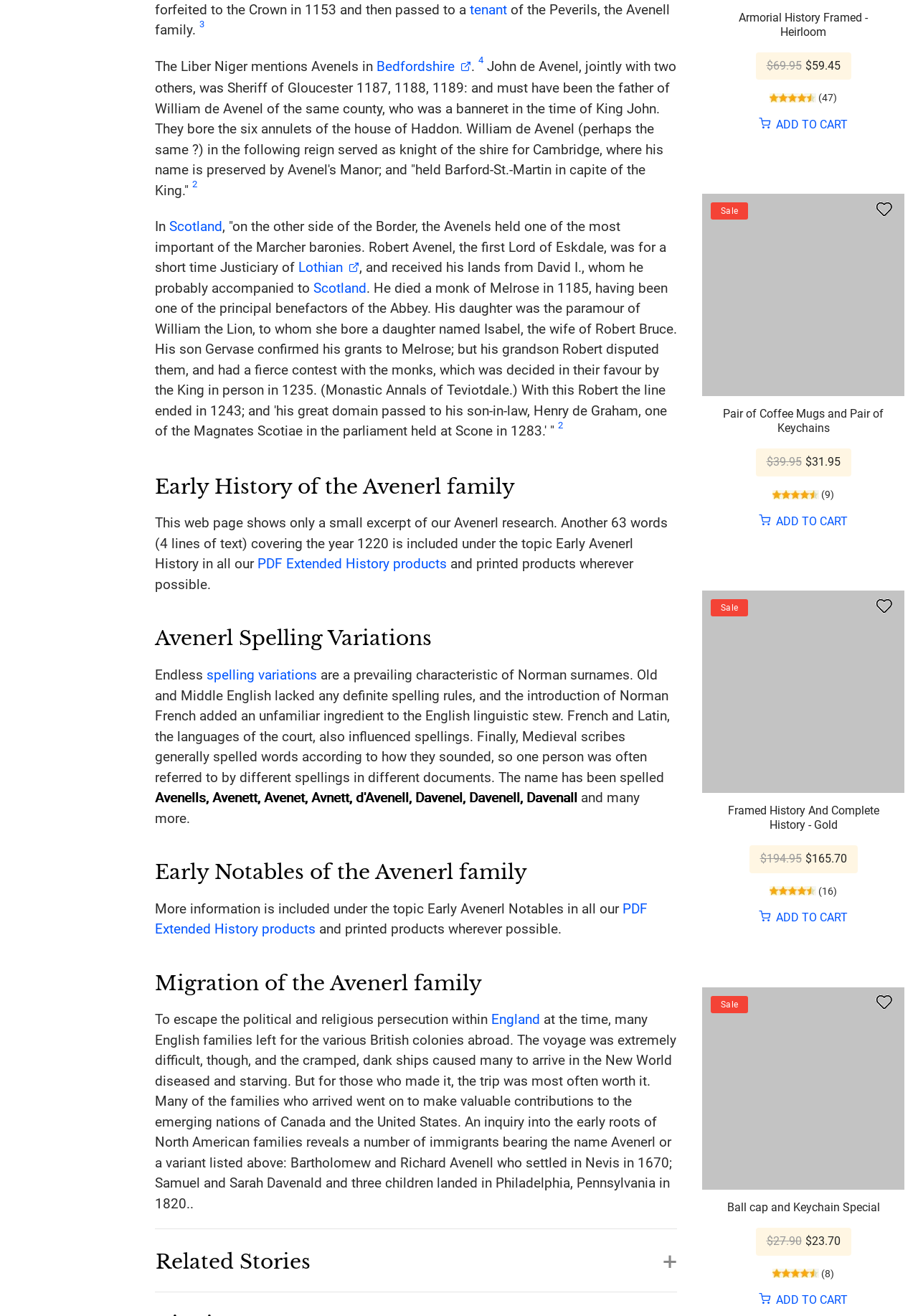Please provide a detailed answer to the question below based on the screenshot: 
How many average ratings are shown on the webpage?

The webpage shows three average ratings: 5.0, 4.7, and 4.9. These ratings are associated with different products.